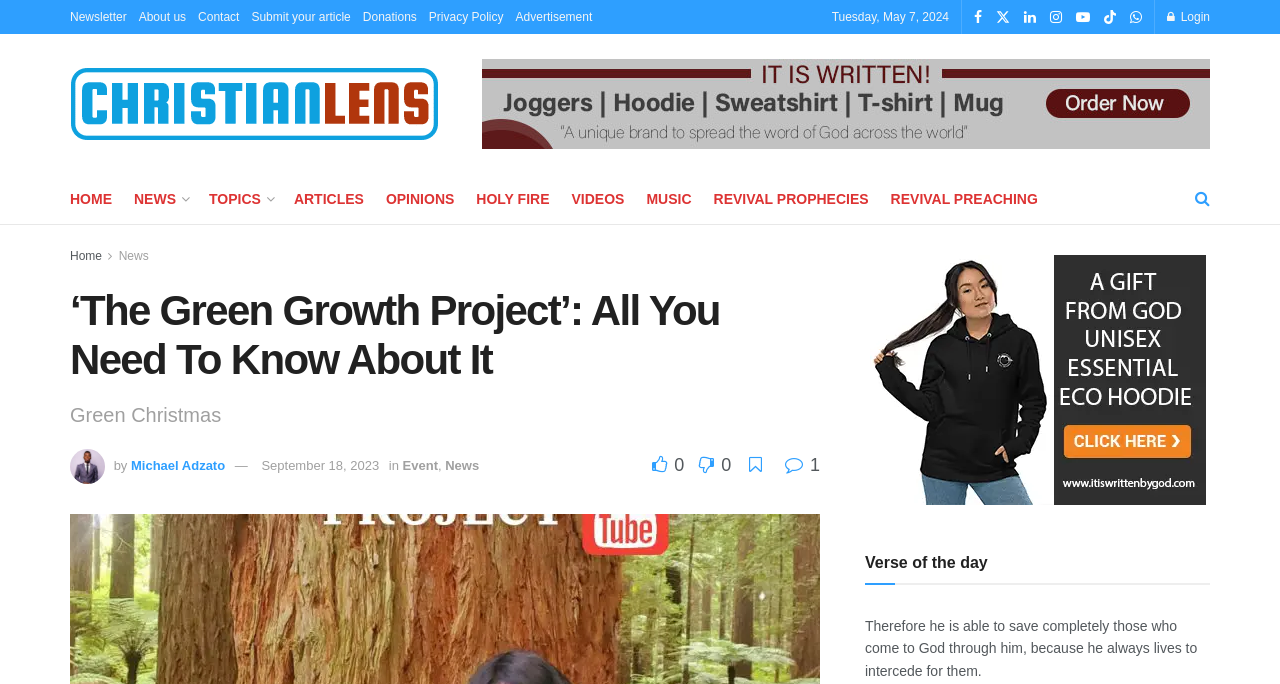Offer a thorough description of the webpage.

The webpage is about a Christian online platform, ChristianLens, which features various sections and articles. At the top, there is a navigation menu with links to "Newsletter", "About us", "Contact", "Submit your article", "Donations", "Privacy Policy", and "Advertisement". Below this menu, there is a date display showing "Tuesday, May 7, 2024", accompanied by a small image.

On the right side of the page, there is a login button with a lock icon, and a social media link to ChristianLens. Below this, there is a large advertisement banner.

The main content area is divided into sections. The first section has a heading "‘The Green Growth Project’: All You Need To Know About It", which is the main topic of the page. Below this, there is a subheading "Green Christmas". 

The next section features an article with a title, author "Michael Adzato", and a publication date "September 18, 2023". The article is categorized under "Event" and "News". There are also social media sharing buttons and a comment count display.

Further down the page, there is a section with a heading "Verse of the day", which displays a Bible verse. 

On the left side of the page, there is a sidebar with links to various sections of the website, including "HOME", "NEWS", "TOPICS", "ARTICLES", "OPINIONS", "HOLY FIRE", "VIDEOS", "MUSIC", "REVIVAL PROPHECIES", and "REVIVAL PREACHING".